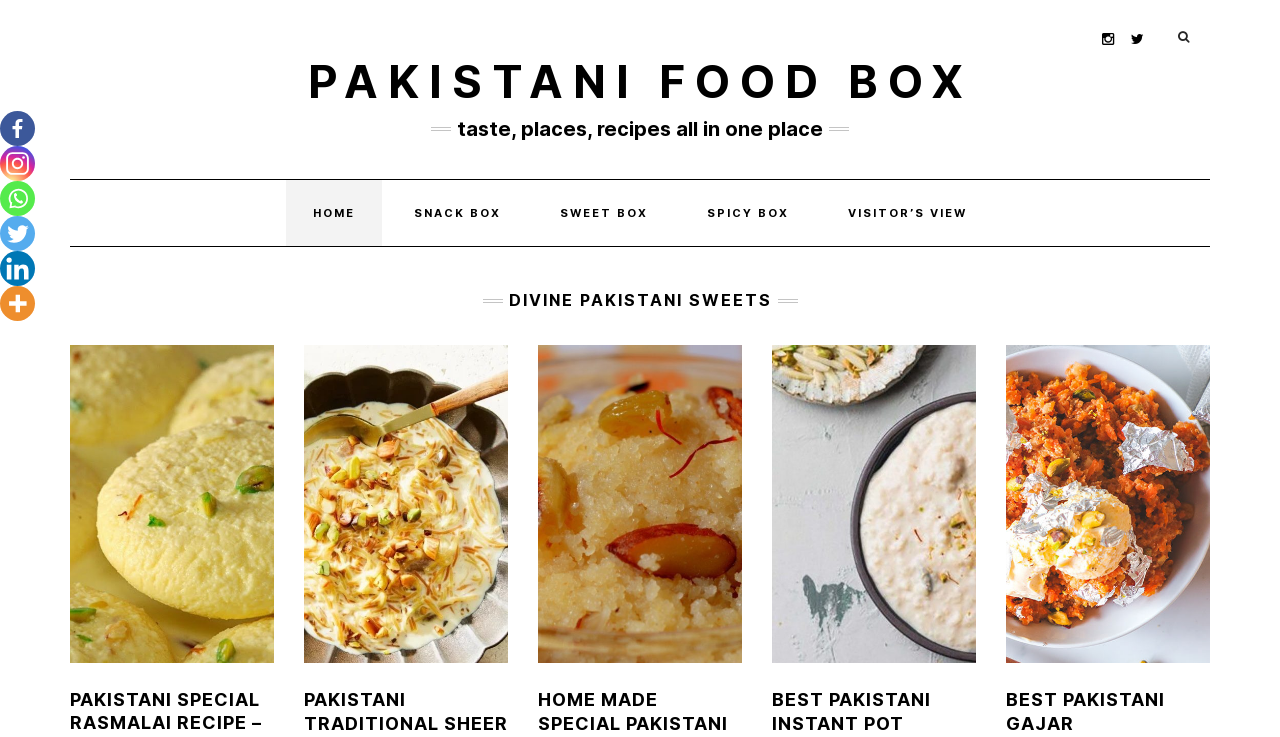Please find the bounding box coordinates of the element that needs to be clicked to perform the following instruction: "Check out the Pakistani Traditional Sheer Khurma Recipe". The bounding box coordinates should be four float numbers between 0 and 1, represented as [left, top, right, bottom].

[0.238, 0.468, 0.397, 0.9]